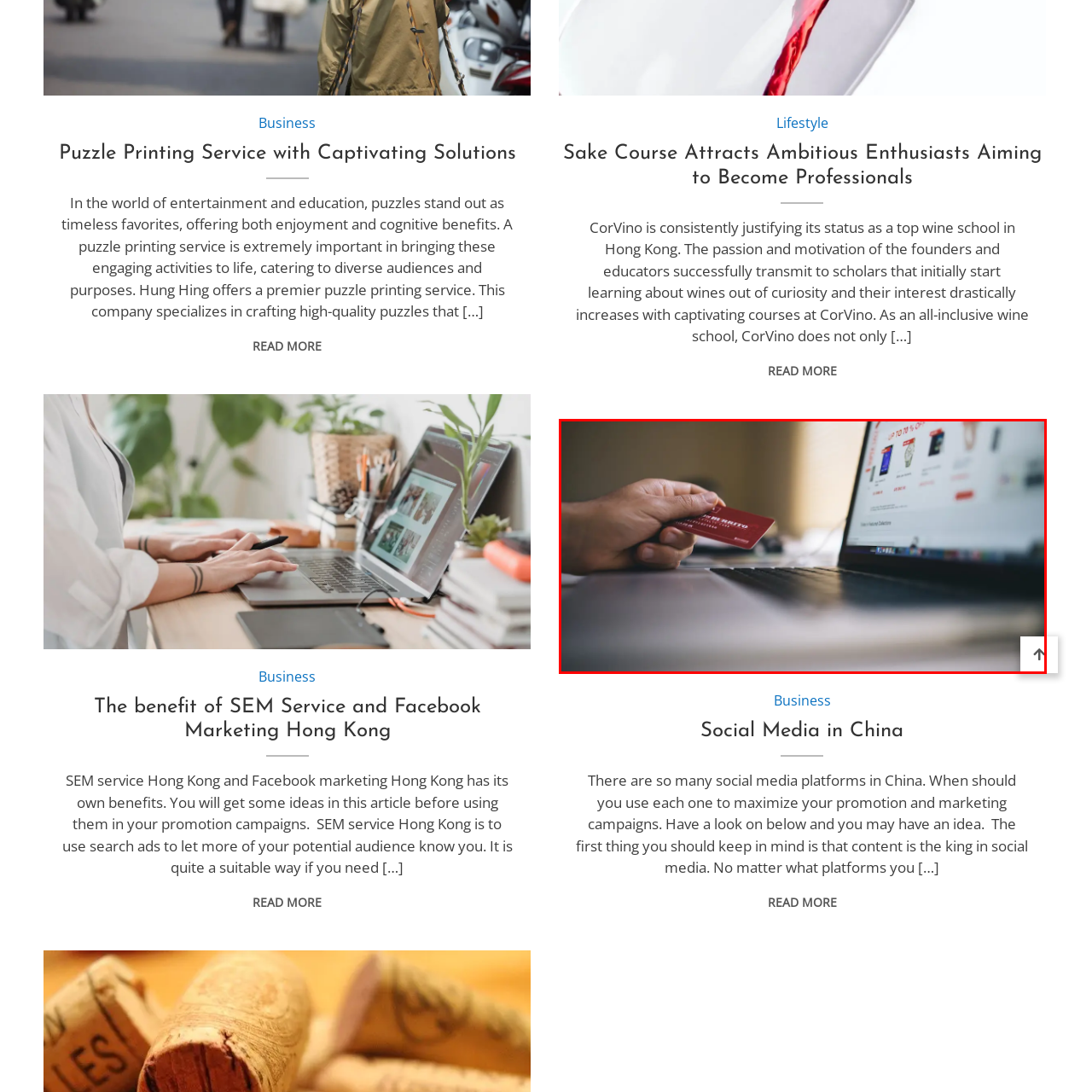Please review the image enclosed by the red bounding box and give a detailed answer to the following question, utilizing the information from the visual: Where is the person shopping from?

The setting appears to be a cozy and well-lit indoor environment, emphasizing a moment of convenience in digital commerce, which suggests that the person is shopping from the comfort of their own home.